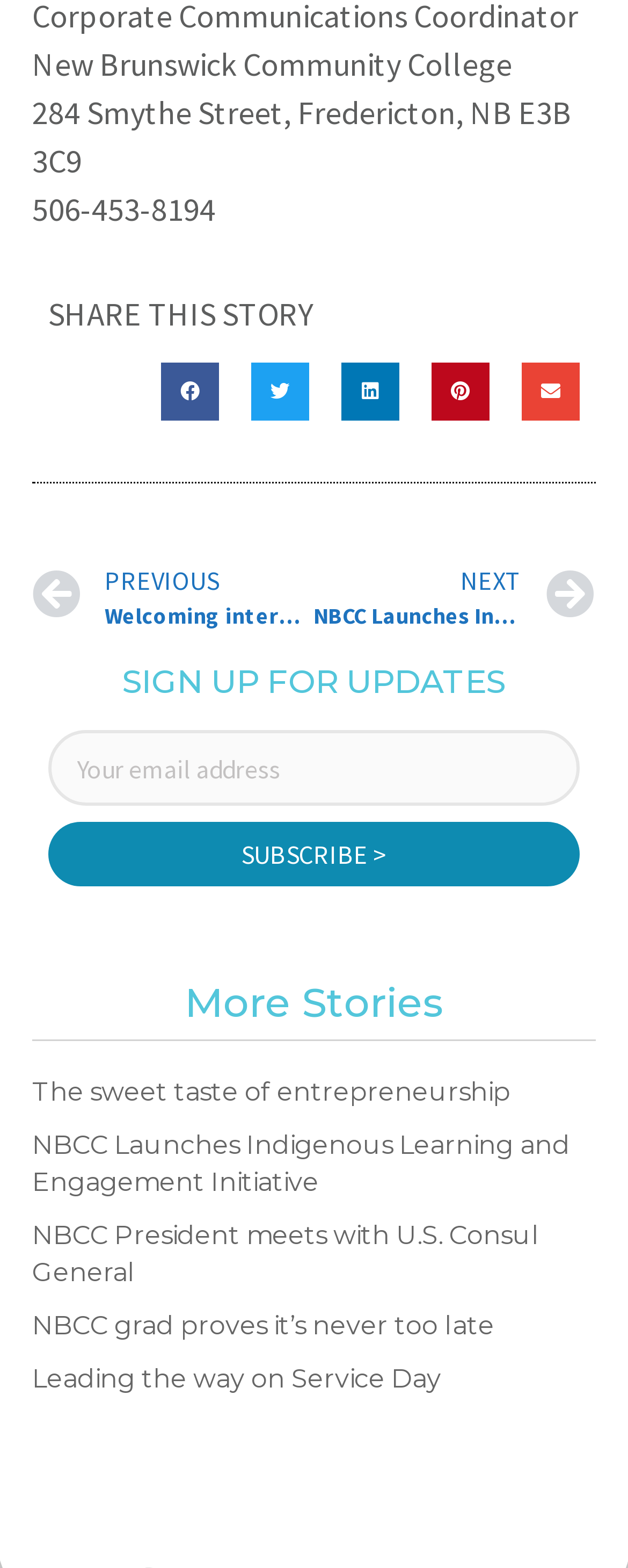Please give a one-word or short phrase response to the following question: 
What is the purpose of the textbox at the bottom of the page?

To enter an email address